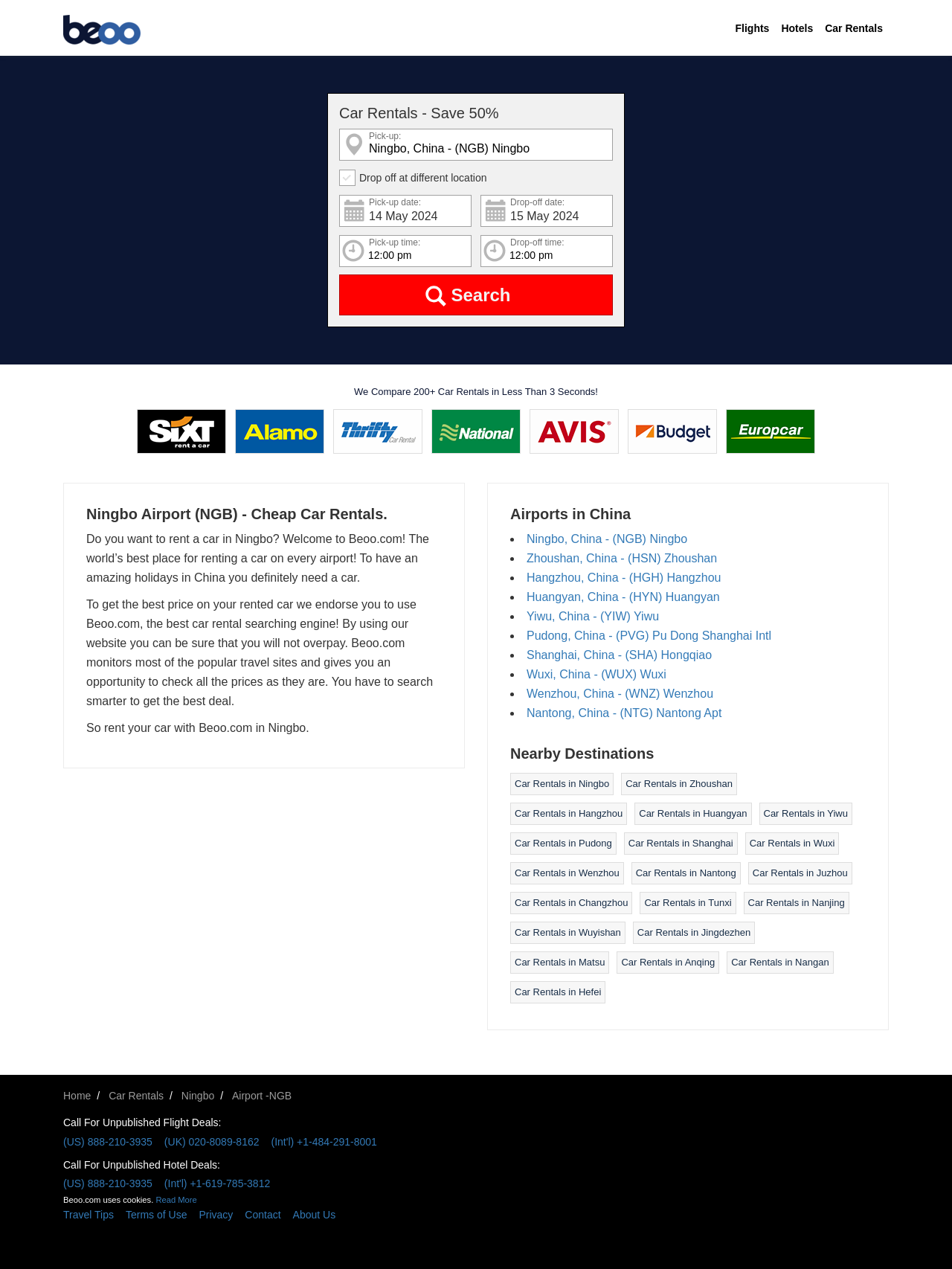Locate the bounding box coordinates of the area to click to fulfill this instruction: "Search for car rentals". The bounding box should be presented as four float numbers between 0 and 1, in the order [left, top, right, bottom].

[0.356, 0.216, 0.644, 0.249]